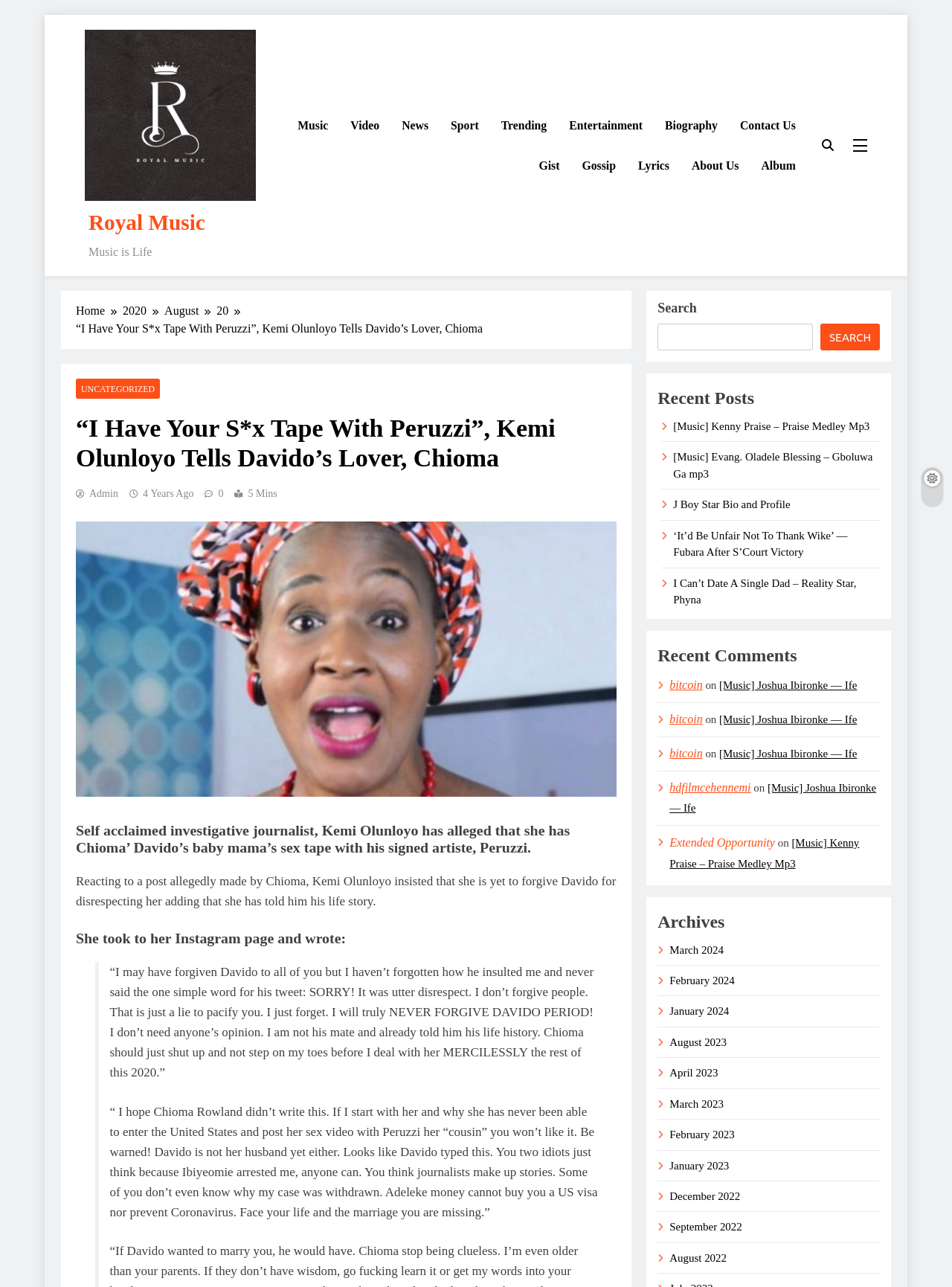Please pinpoint the bounding box coordinates for the region I should click to adhere to this instruction: "View archives".

[0.691, 0.706, 0.924, 0.726]